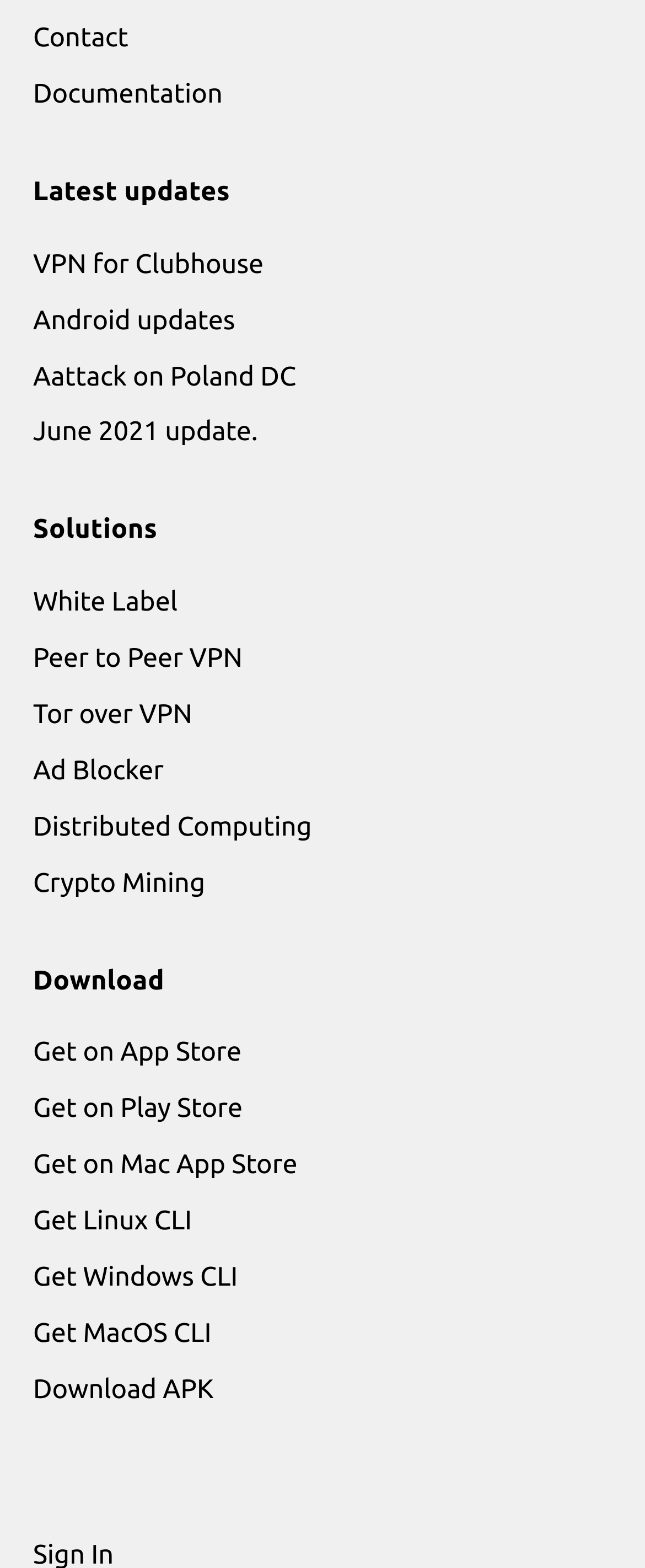Provide a single word or phrase to answer the given question: 
What is the last download option listed?

Download APK